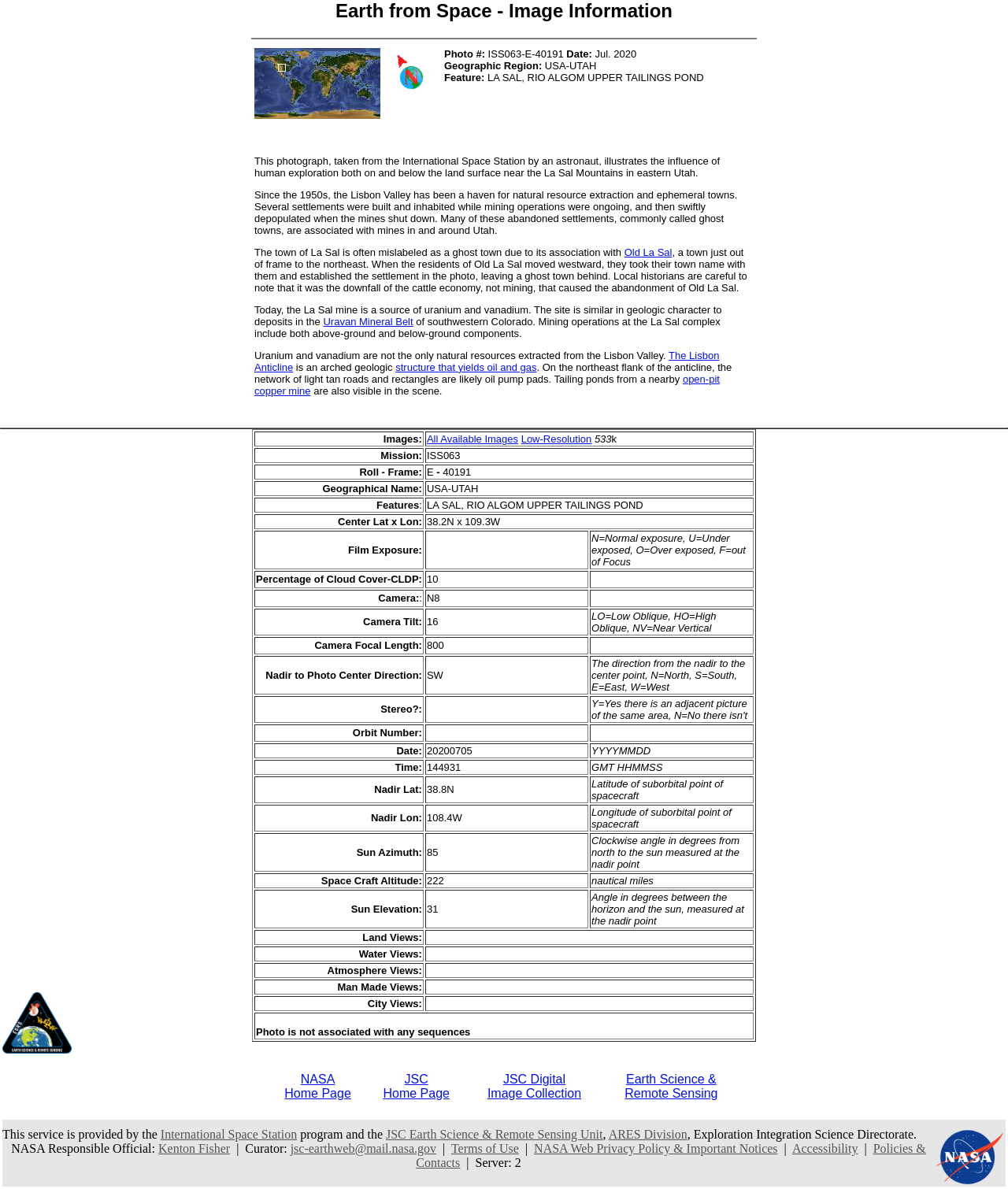Find the bounding box coordinates of the element to click in order to complete the given instruction: "Learn about the Uravan Mineral Belt."

[0.321, 0.266, 0.41, 0.275]